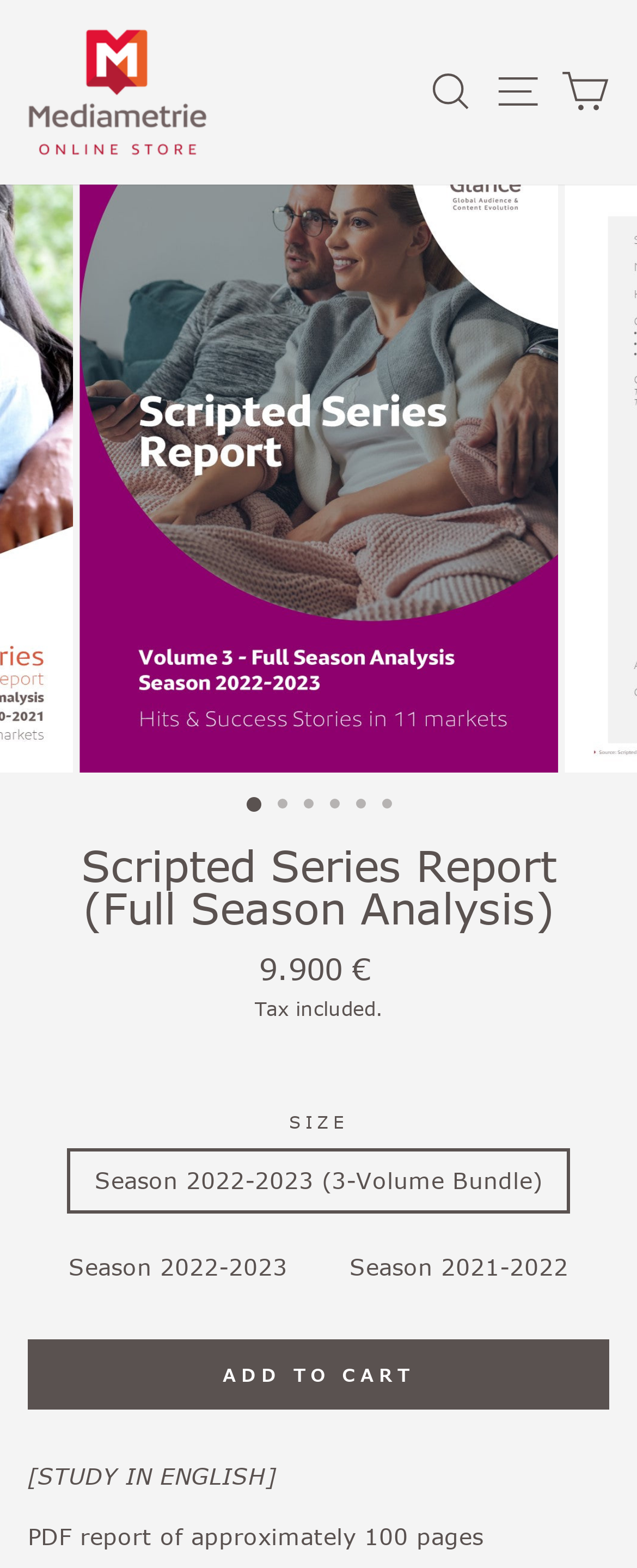Find and extract the text of the primary heading on the webpage.

Scripted Series Report (Full Season Analysis)